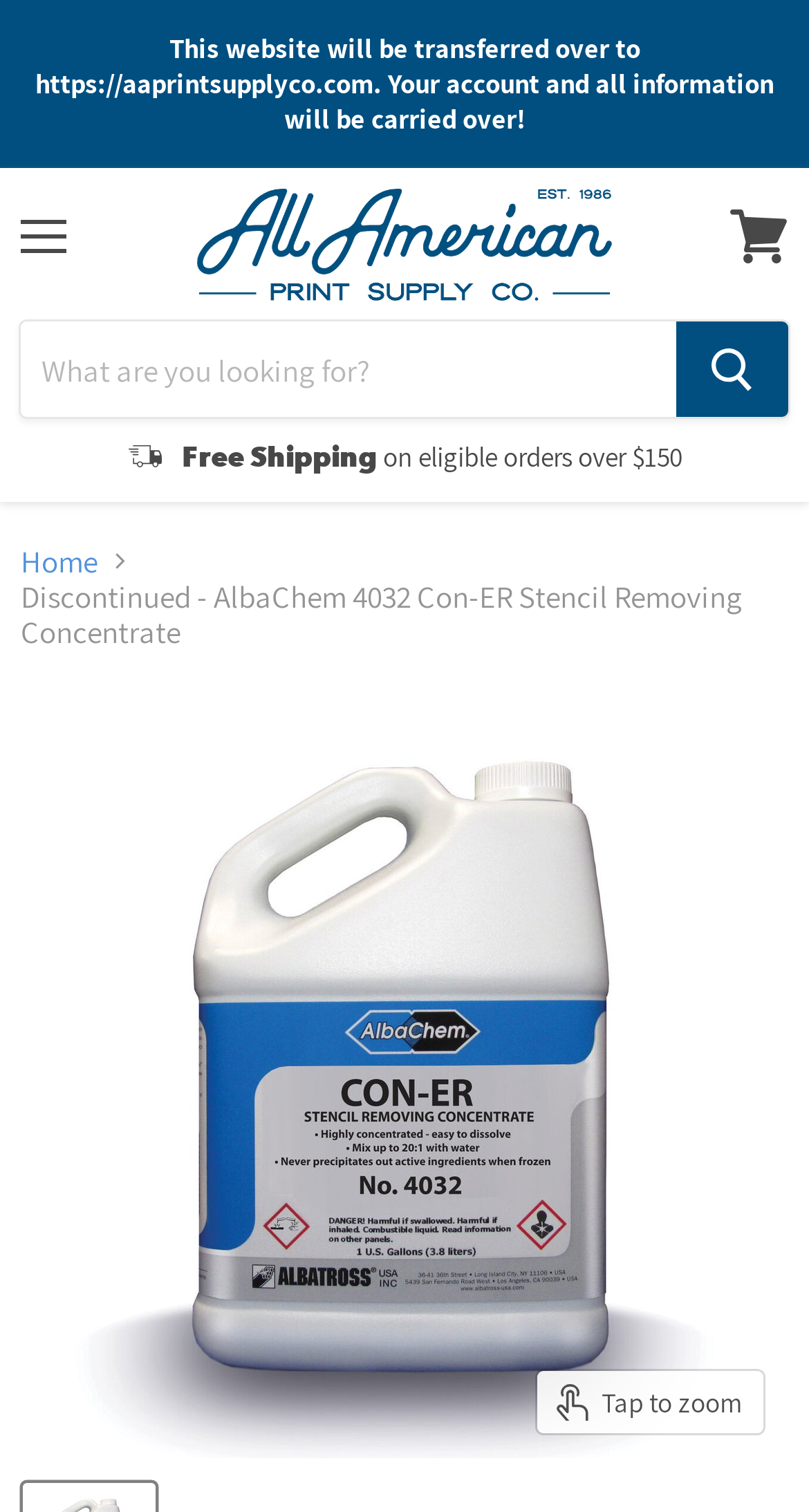Identify and provide the bounding box for the element described by: "View cart".

[0.877, 0.125, 1.0, 0.188]